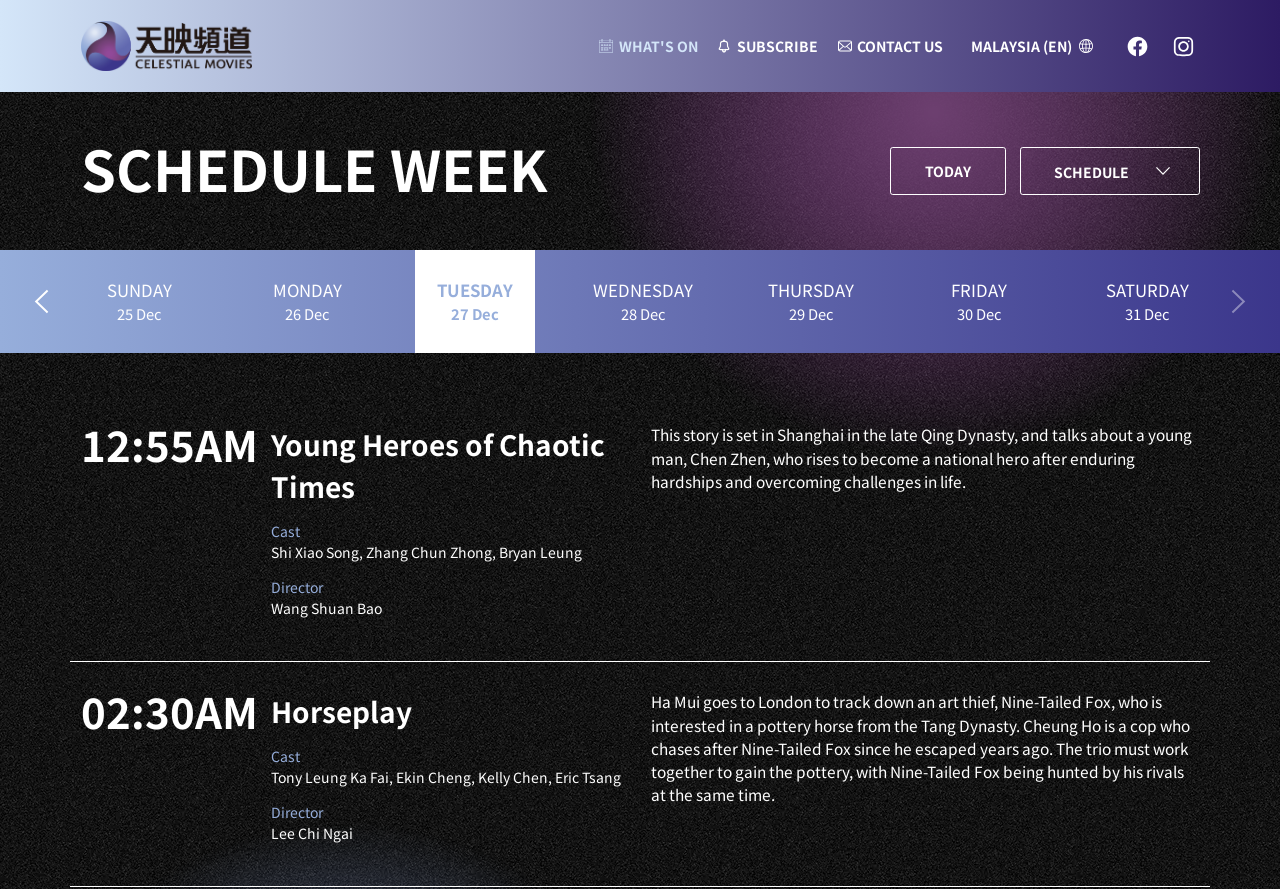Identify the bounding box of the UI element described as follows: "Thursday29 Dec". Provide the coordinates as four float numbers in the range of 0 to 1 [left, top, right, bottom].

[0.587, 0.281, 0.681, 0.398]